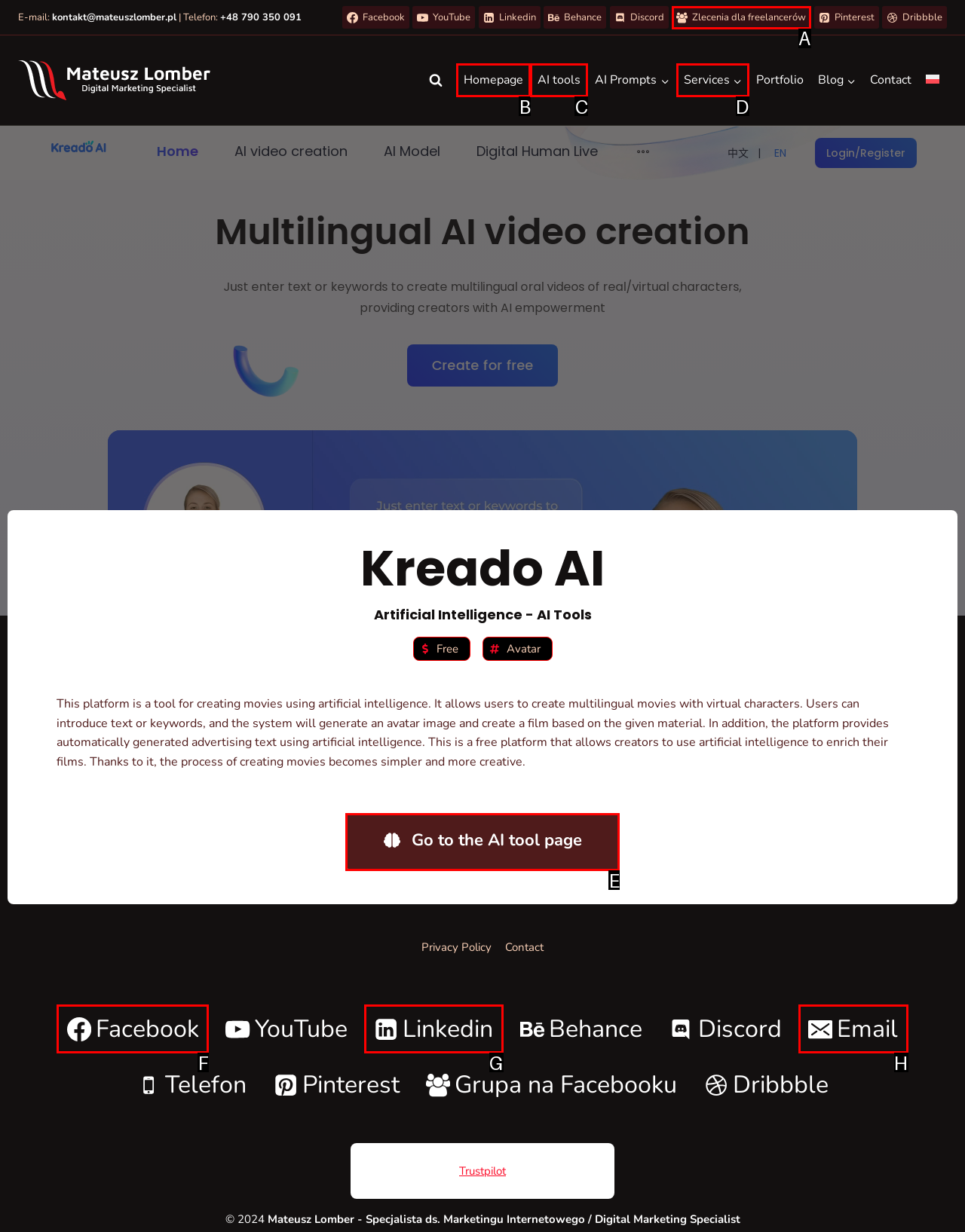Point out which UI element to click to complete this task: Go to the AI tool page
Answer with the letter corresponding to the right option from the available choices.

E